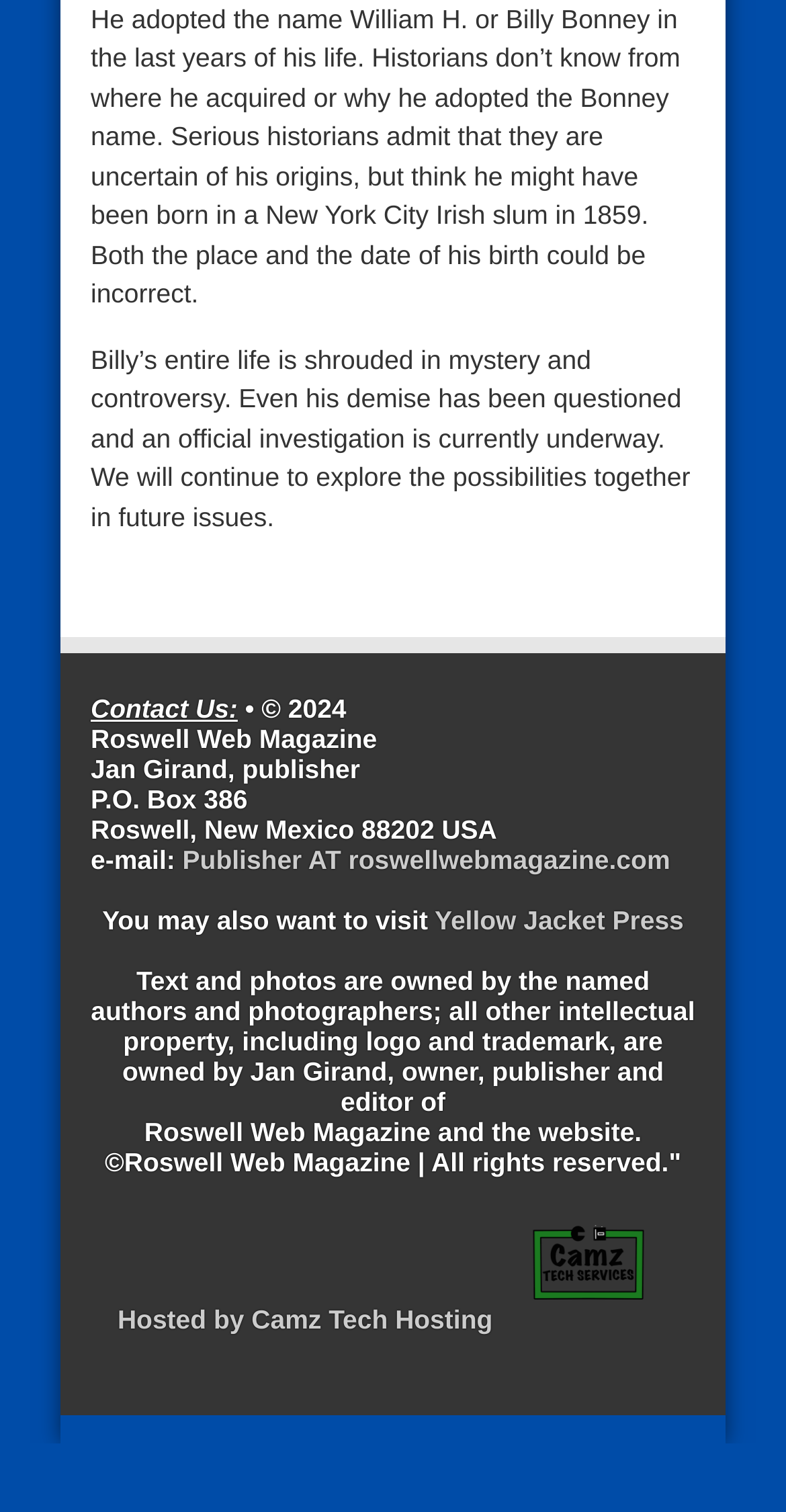Based on the image, give a detailed response to the question: What is the email address of the publisher?

The email address of the publisher can be found in the contact information section, where it is mentioned as 'e-mail: Publisher AT roswellwebmagazine.com'.